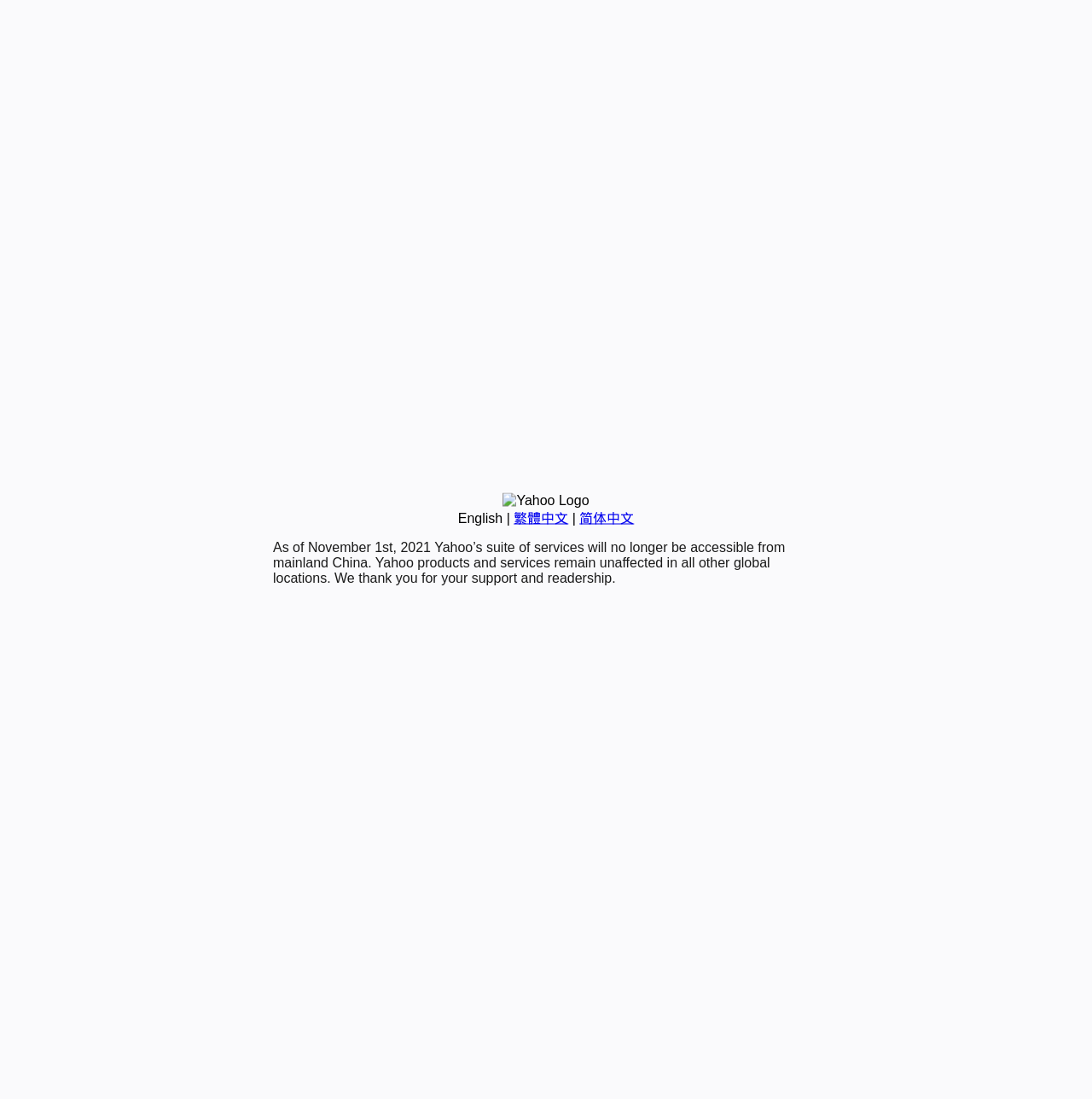Extract the bounding box coordinates for the UI element described by the text: "Phone Book". The coordinates should be in the form of [left, top, right, bottom] with values between 0 and 1.

None